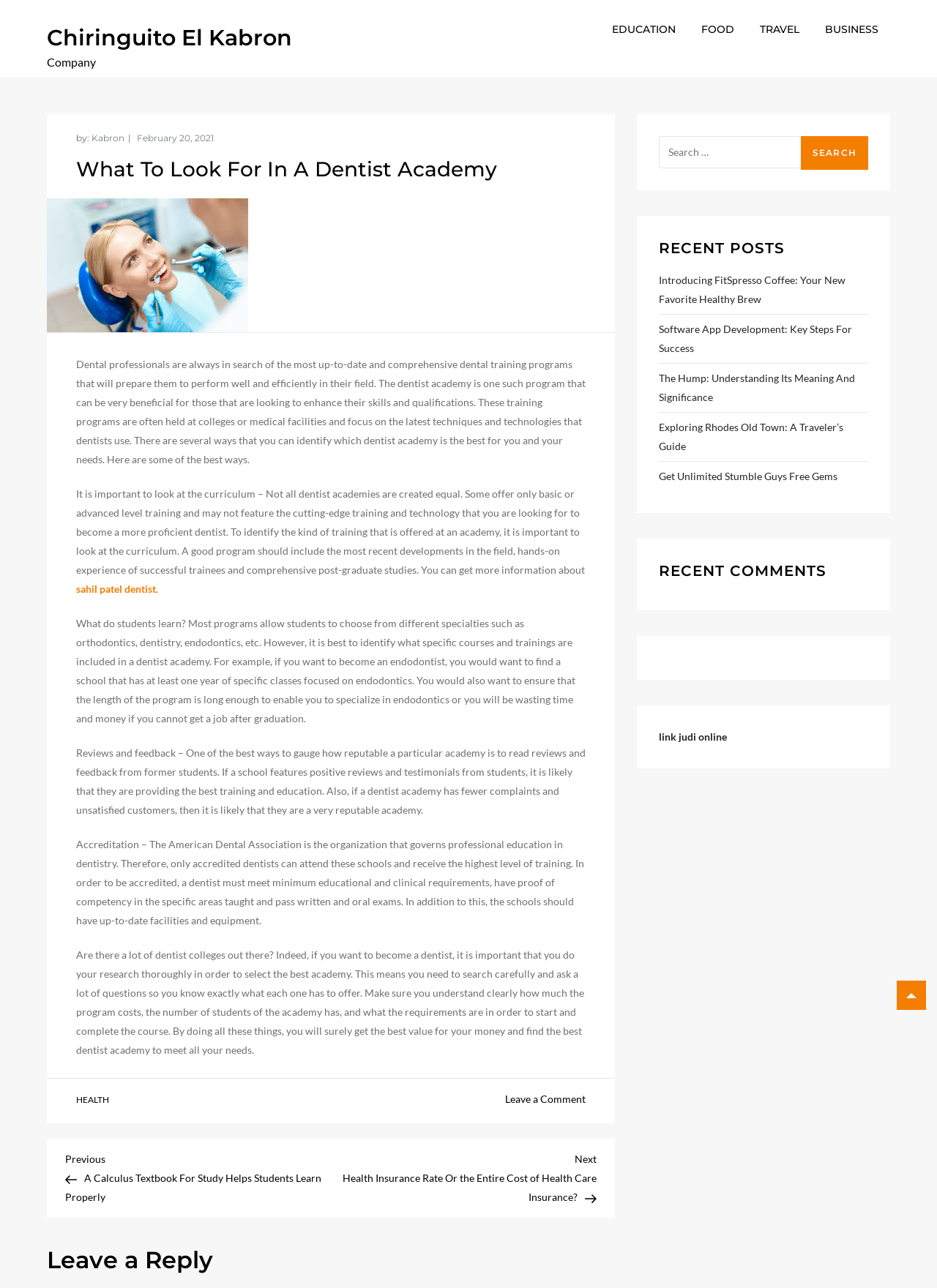Please provide a detailed answer to the question below based on the screenshot: 
What is the purpose of reading reviews and feedback from former students?

The purpose of reading reviews and feedback from former students is to gauge the reputation of the academy. This can be determined by reading the section of the article that discusses the importance of reviews and feedback in choosing a dentist academy.